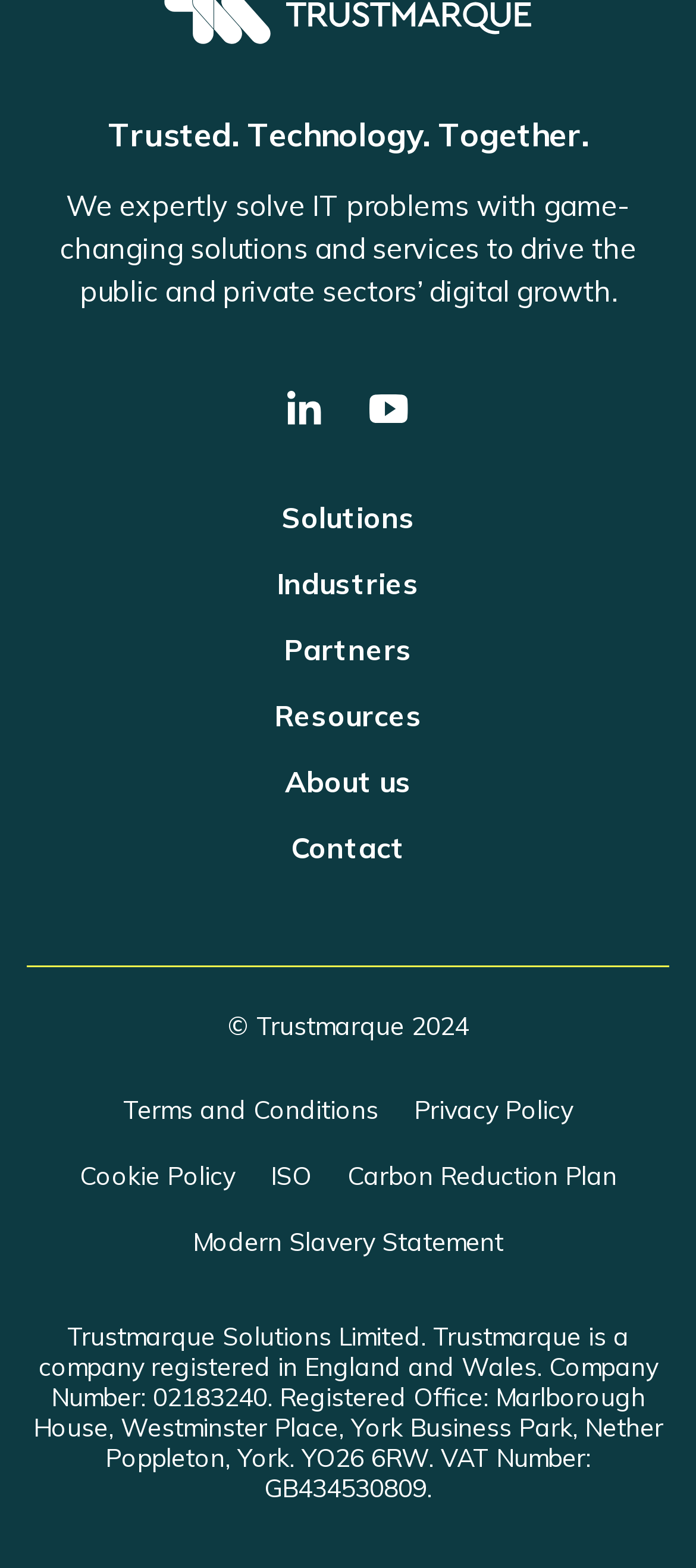Please determine the bounding box coordinates for the UI element described as: "About us".

[0.409, 0.487, 0.591, 0.51]